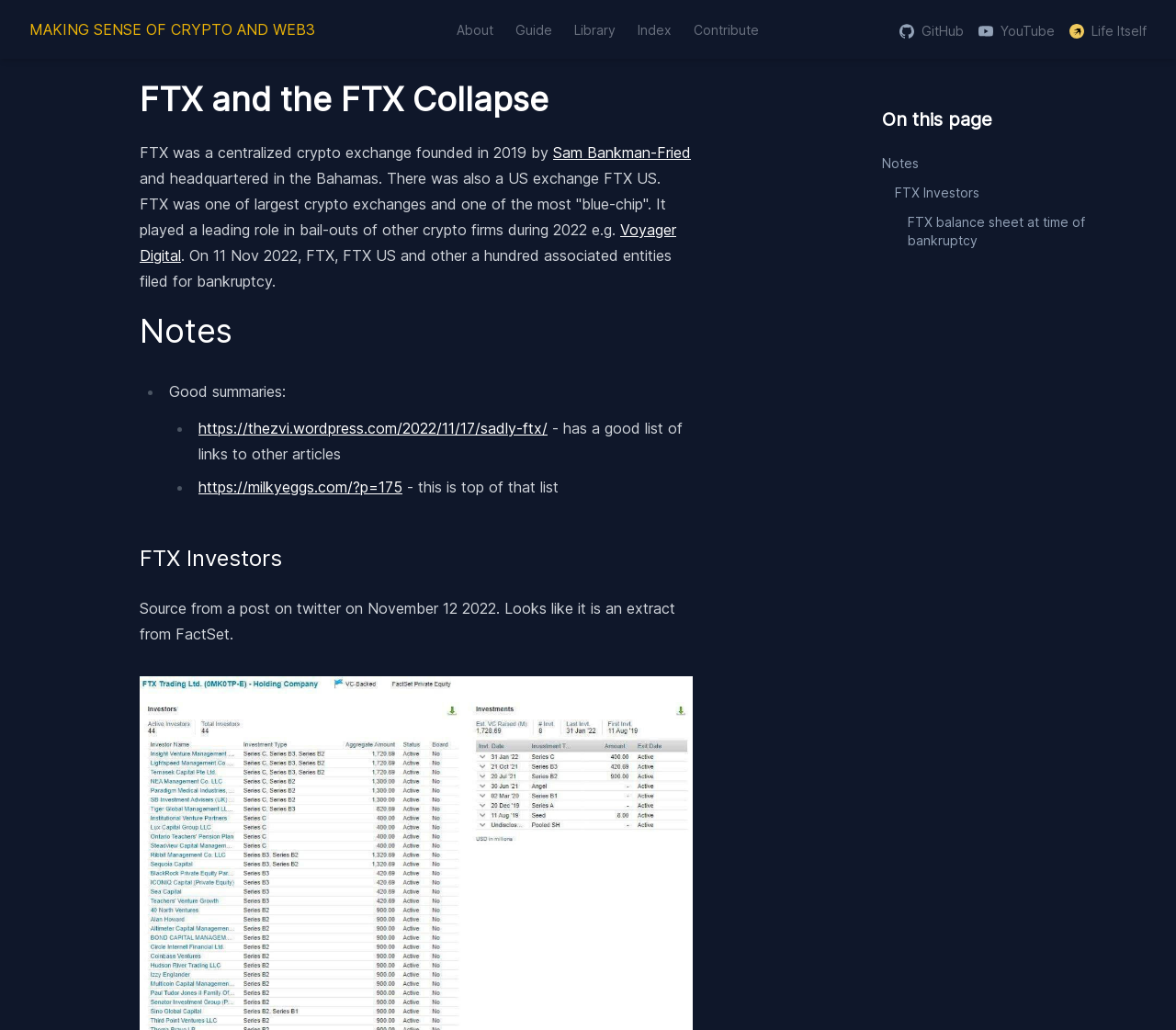What is the name of the crypto exchange founded in 2019?
Answer the question with just one word or phrase using the image.

FTX